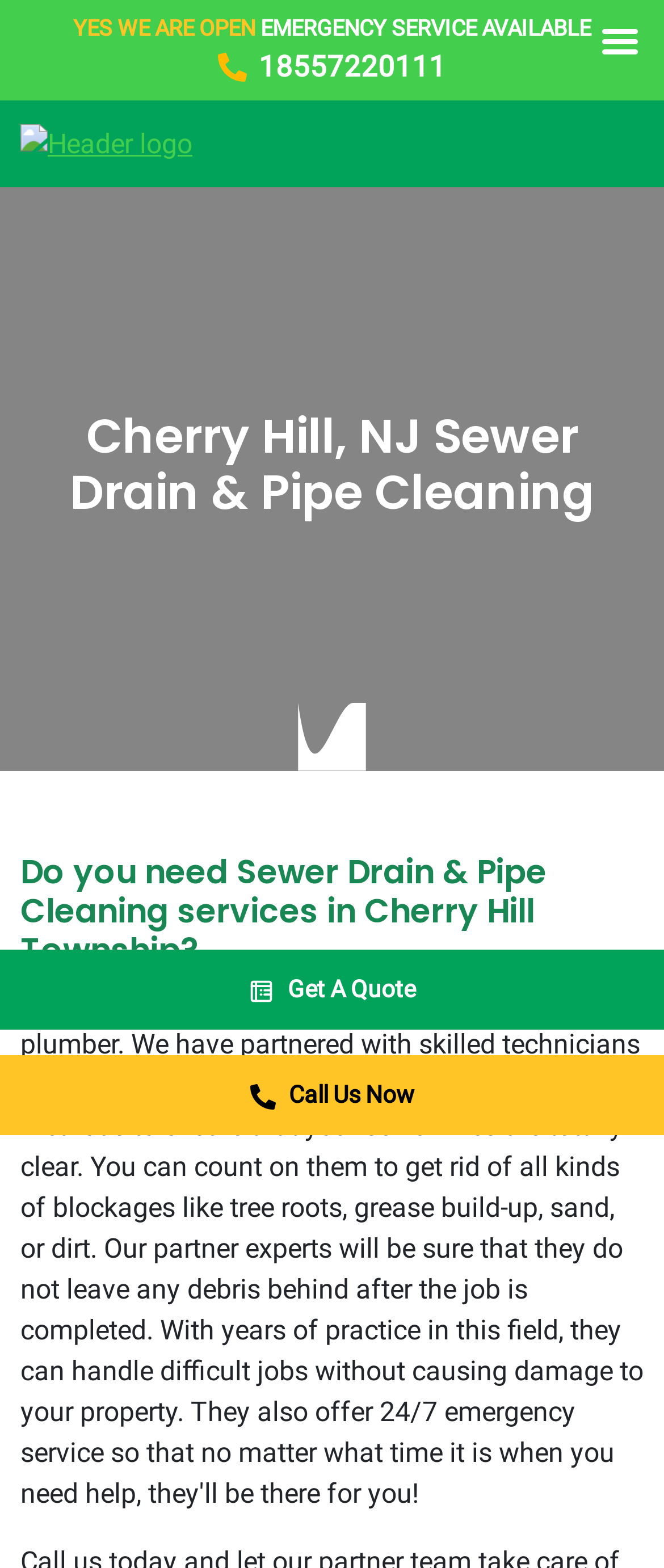Summarize the webpage comprehensively, mentioning all visible components.

The webpage is about Sewer Drain & Pipe Cleaning services in Cherry Hill Township, NJ. At the top, there is a header section with a logo on the left and a heading that reads "Cherry Hill, NJ Sewer Drain & Pipe Cleaning". Below the header, there is a prominent announcement that the service is open and offers emergency services.

On the top-right side, there are two call-to-action links, "Get A Quote" and "Call Us Now", each accompanied by a small icon. Below these links, there is a large heading that asks if the user needs Sewer Drain & Pipe Cleaning services in Cherry Hill Township.

On the left side, there is a phone number "18557220111" that is clickable. Above the phone number, there is a small image. At the very top of the page, there is a banner with two lines of text, "YES WE ARE OPEN" and "EMERGENCY SERVICE AVAILABLE", stretching across the page.

The page has a total of five images, including the logo, icons, and a background image that spans the entire width of the page. Overall, the webpage is focused on promoting Sewer Drain & Pipe Cleaning services in Cherry Hill Township, NJ, and encouraging users to take action by getting a quote or calling the service.